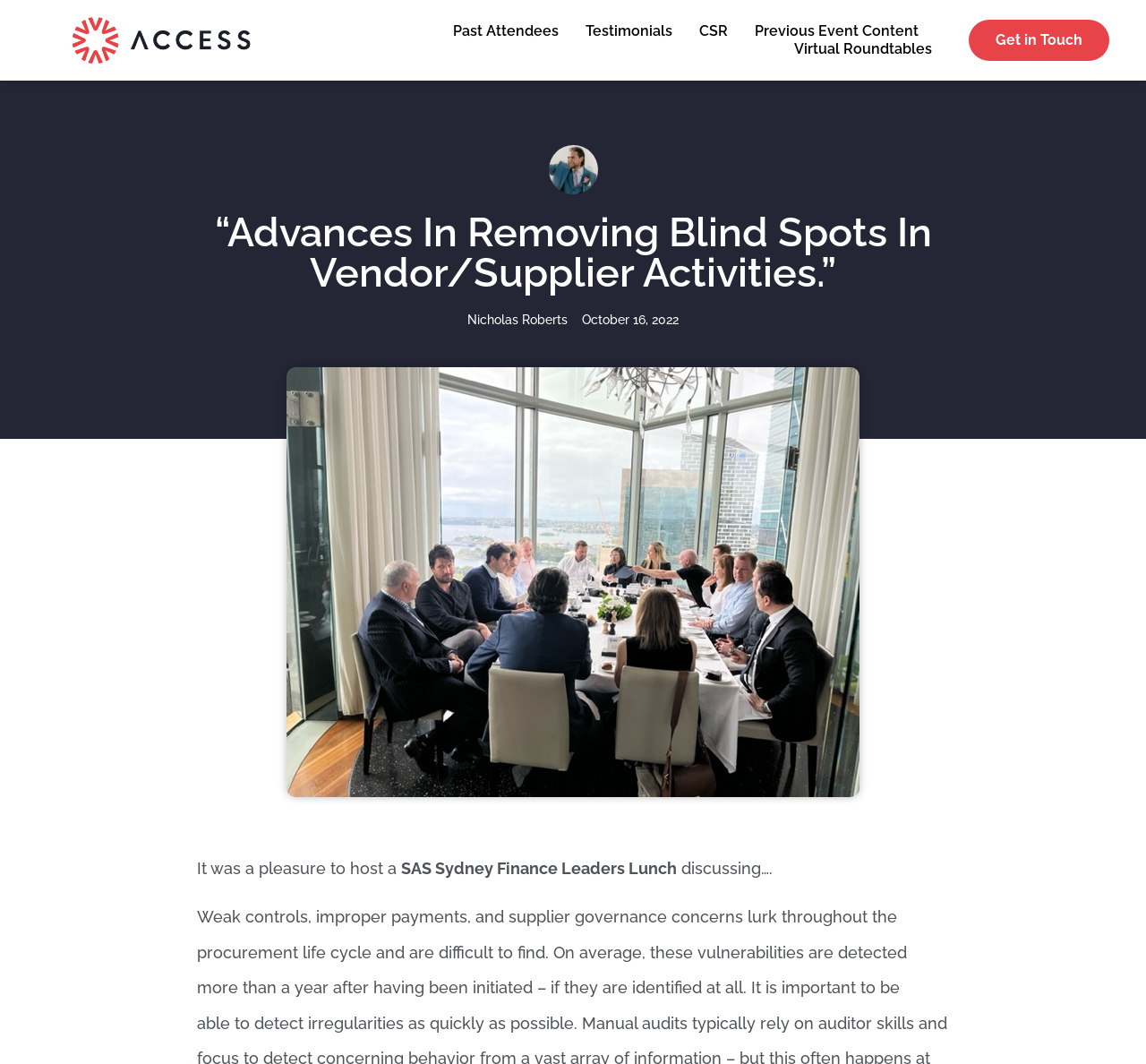Respond to the question with just a single word or phrase: 
What is the date of the event mentioned?

October 16, 2022